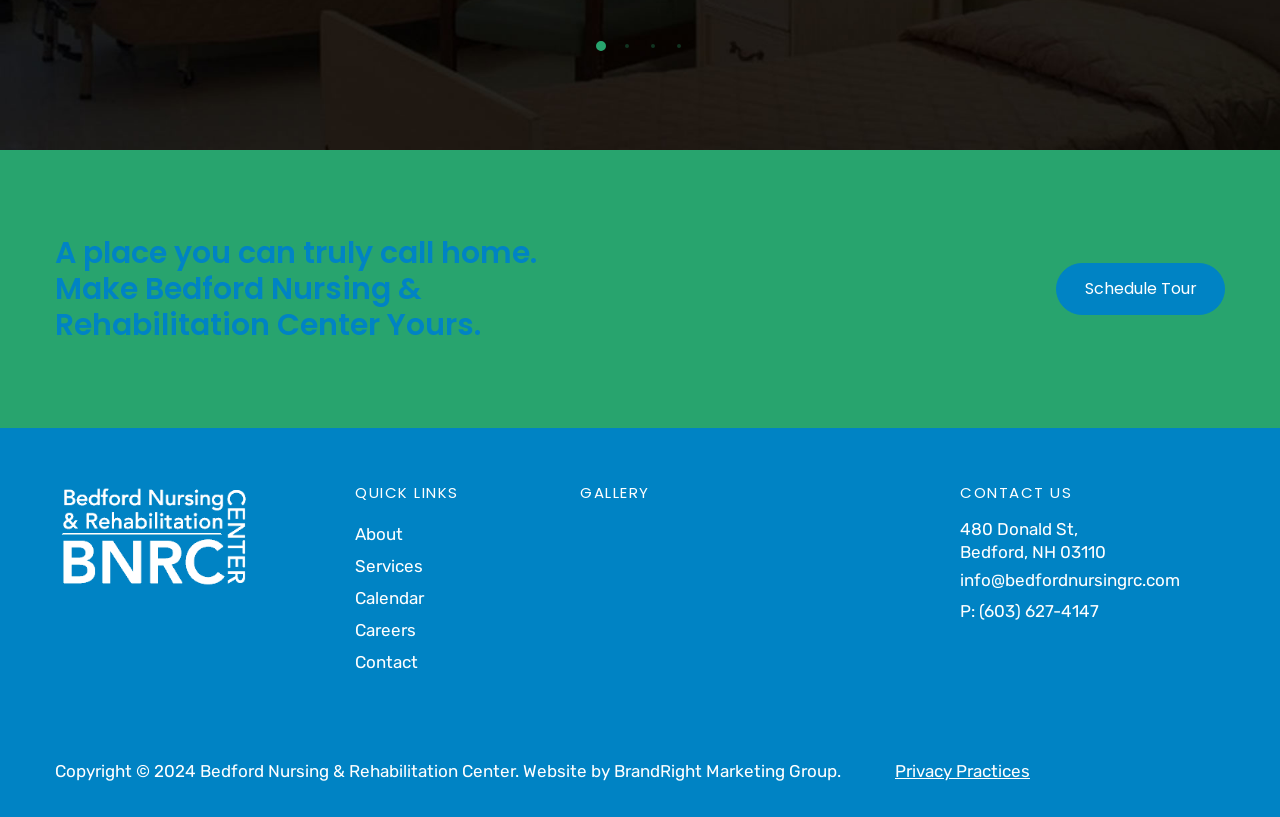Answer the following query with a single word or phrase:
What is the phone number of the nursing center?

(603) 627-4147